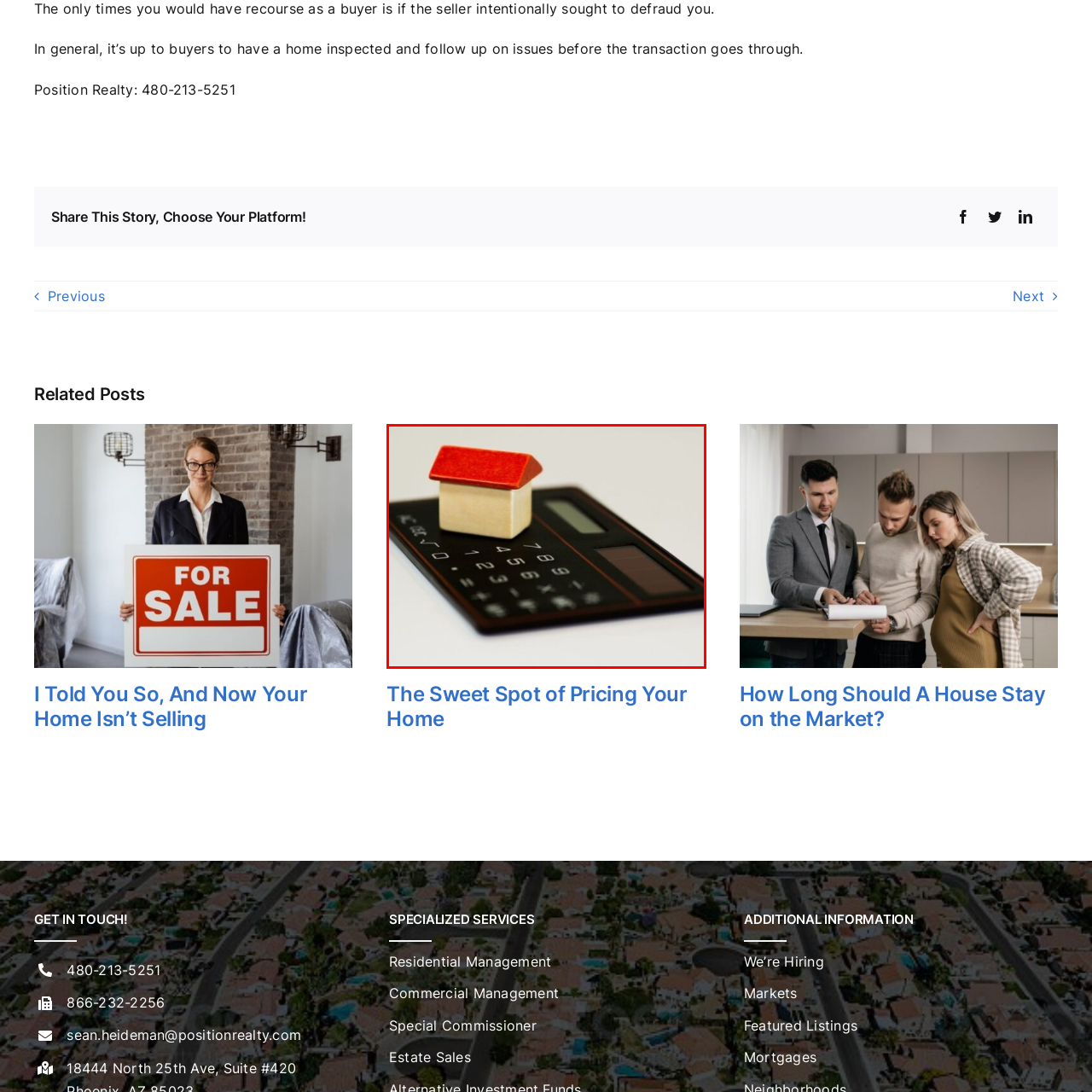Explain in detail what is depicted in the image enclosed by the red boundary.

The image shows a wooden house model with a red roof positioned on top of a black calculator. The calculator features a numeric keypad, indicating numbers from 0 to 9 and various arithmetic symbols, suggesting its use for financial calculations. This visual representation emphasizes the relationship between real estate and financial planning, highlighting the importance of calculations in home buying and the pricing of properties. The combination of the house and calculator symbolizes the critical considerations buyers face when evaluating real estate investments and determining affordability.